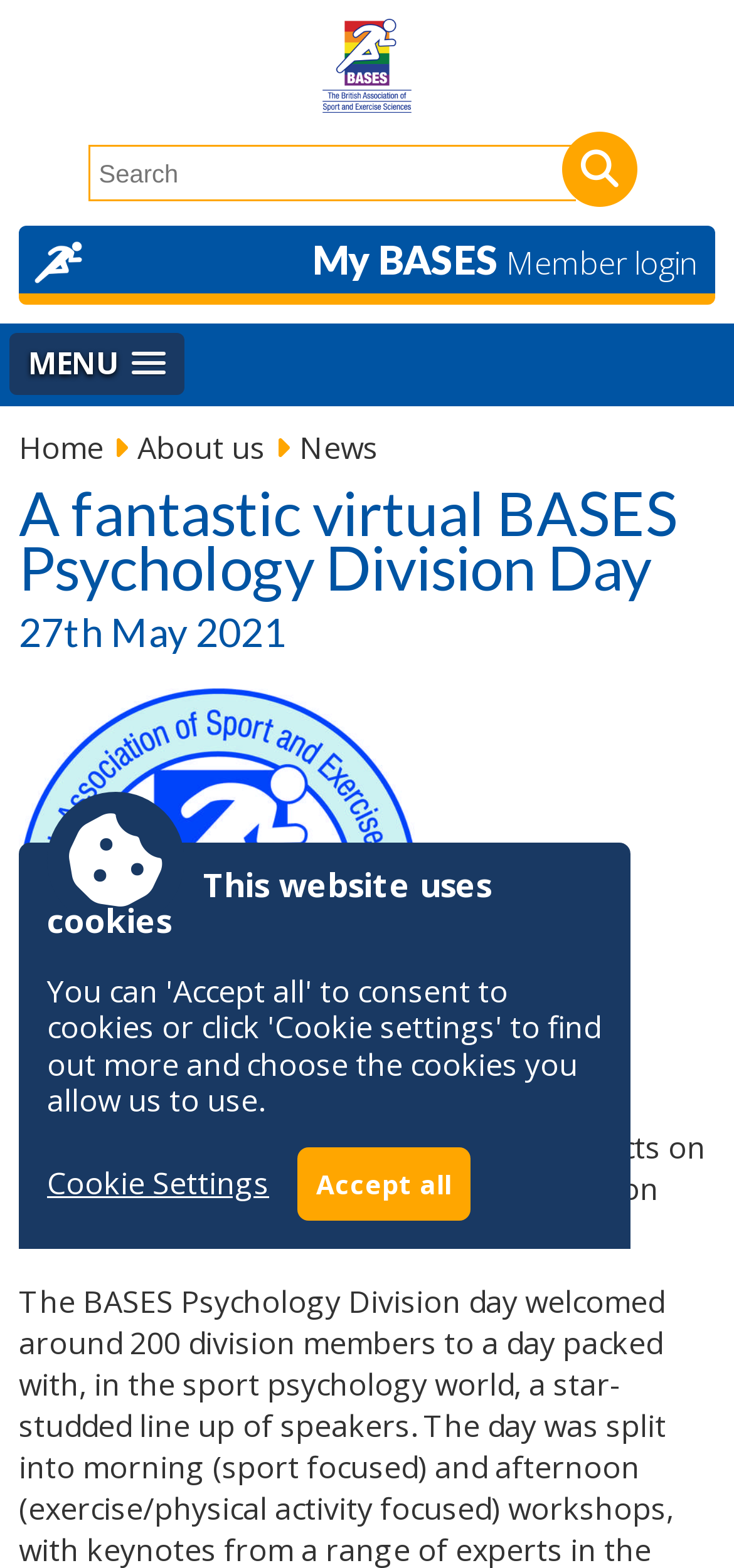Find the bounding box coordinates for the element that must be clicked to complete the instruction: "Login to My BASES Member". The coordinates should be four float numbers between 0 and 1, indicated as [left, top, right, bottom].

[0.026, 0.144, 0.974, 0.194]